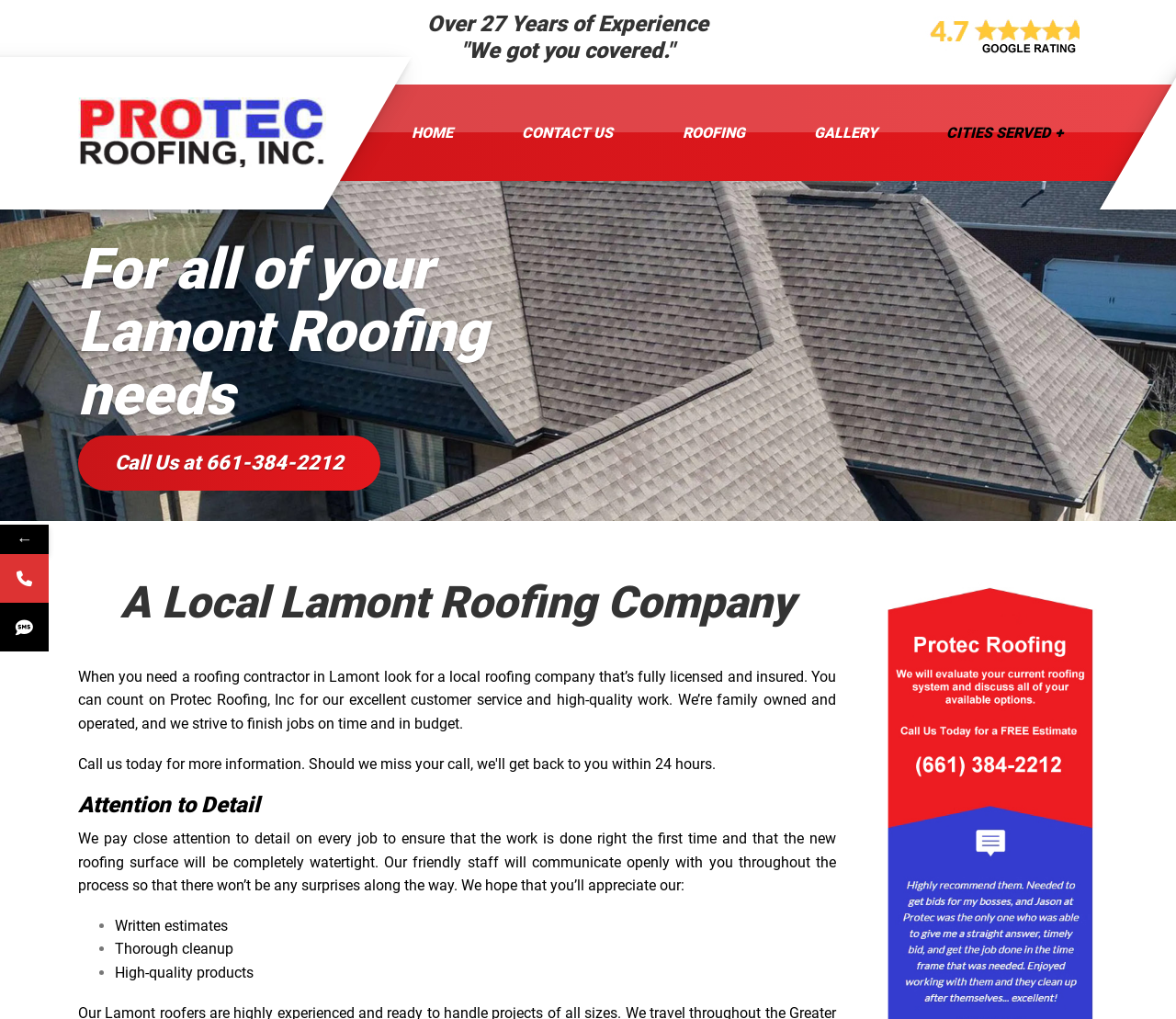Generate a comprehensive description of the webpage.

This webpage is about Protec Roofing, Inc., a local roofing company in Lamont, California. At the top, there is a heading that reads "Over 27 Years of Experience" with a subtitle "We got you covered." Below this heading, there is a link to the company's name, accompanied by an image of the company's logo.

To the right of the logo, there is a navigation menu with five links: "HOME", "CONTACT US", "ROOFING", "GALLERY", and "CITIES SERVED". This menu spans across the top of the page.

Below the navigation menu, there is a large image that takes up the full width of the page, with a caption "For all of your Lamont Roofing needs". 

On the left side of the page, there is a section with a heading "A Local Lamont Roofing Company" followed by a paragraph of text that describes the company's services and values. Below this, there is a call-to-action link to call the company.

Further down, there is another heading "Attention to Detail" followed by a paragraph of text that explains the company's approach to roofing jobs. This is followed by a list of three bullet points highlighting the company's services, including written estimates, thorough cleanup, and high-quality products.

At the bottom left of the page, there are three social media links, represented by icons.